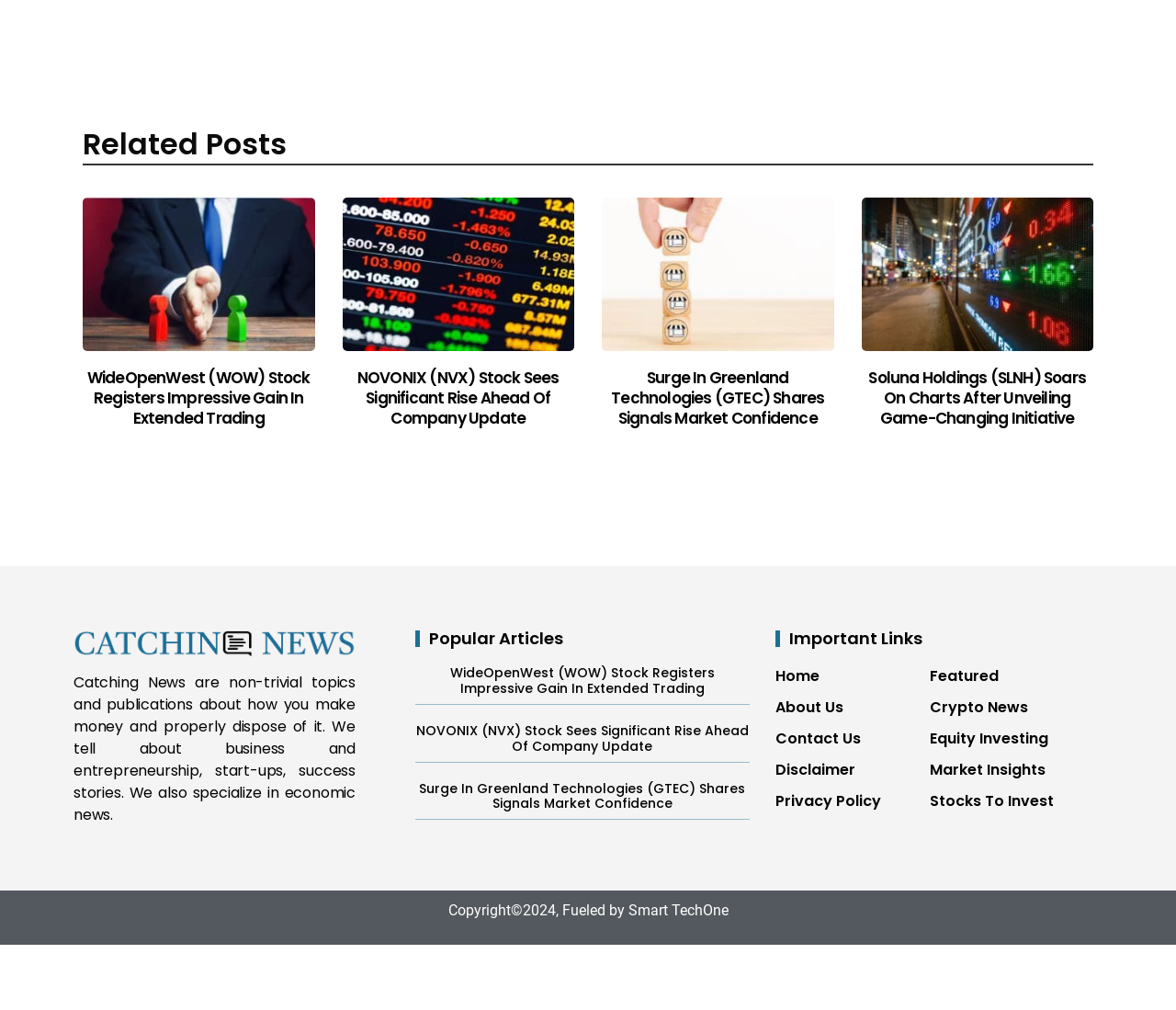Please find and report the bounding box coordinates of the element to click in order to perform the following action: "check featured news". The coordinates should be expressed as four float numbers between 0 and 1, in the format [left, top, right, bottom].

[0.791, 0.659, 0.922, 0.681]